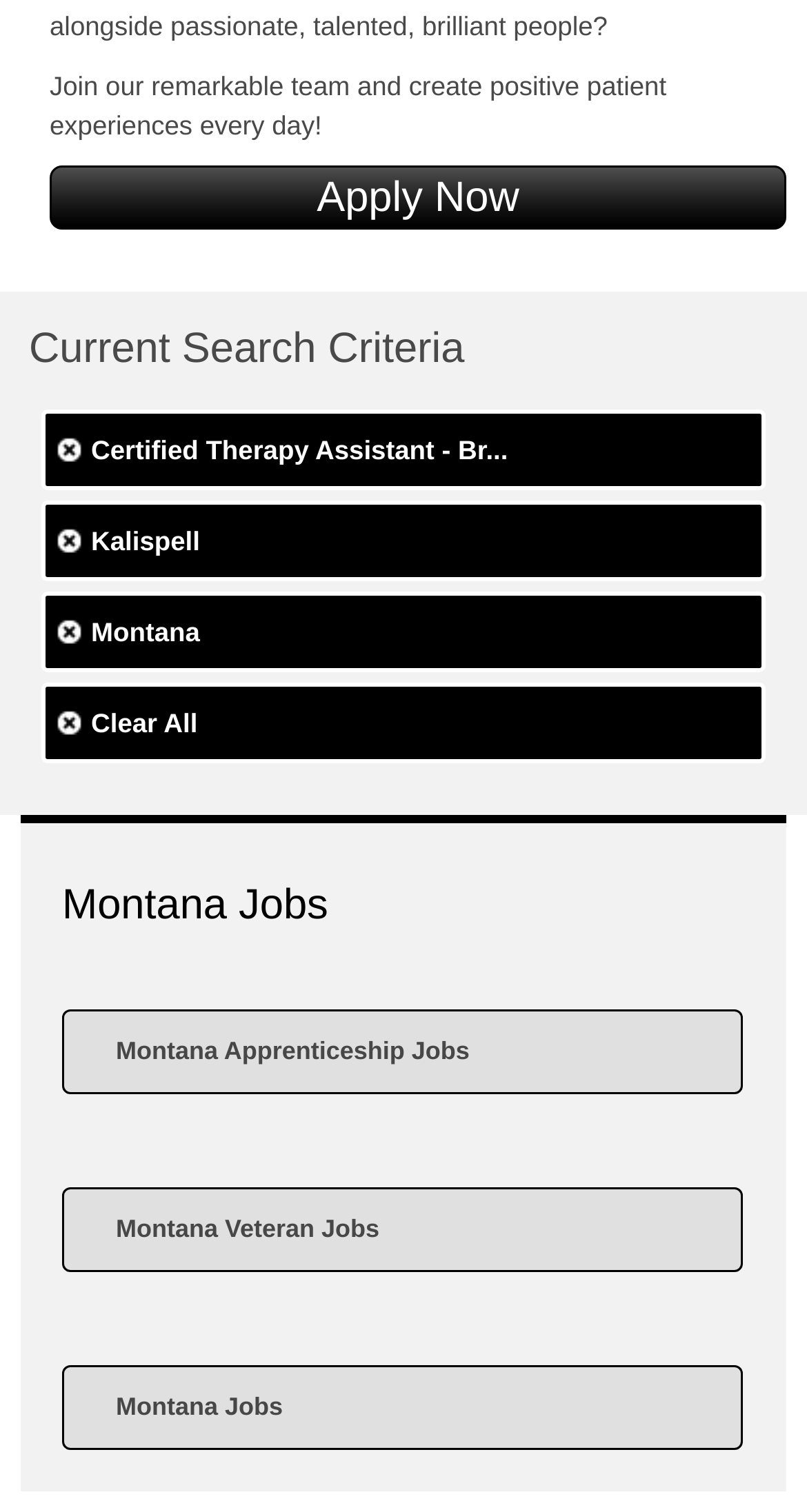Identify and provide the bounding box for the element described by: "Kalispell".

[0.051, 0.331, 0.949, 0.384]